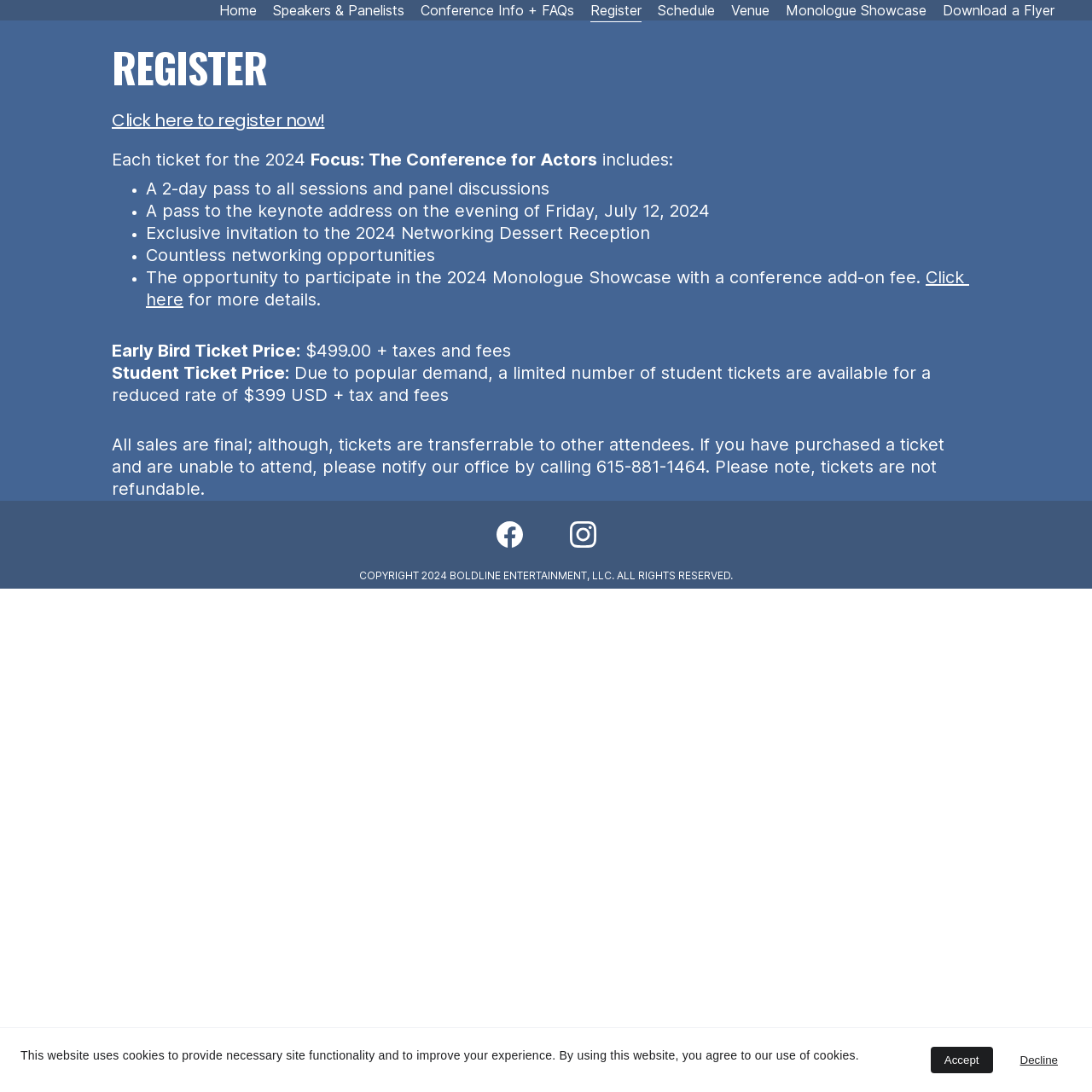Extract the bounding box coordinates of the UI element described by: "Cover letter template". The coordinates should include four float numbers ranging from 0 to 1, e.g., [left, top, right, bottom].

None